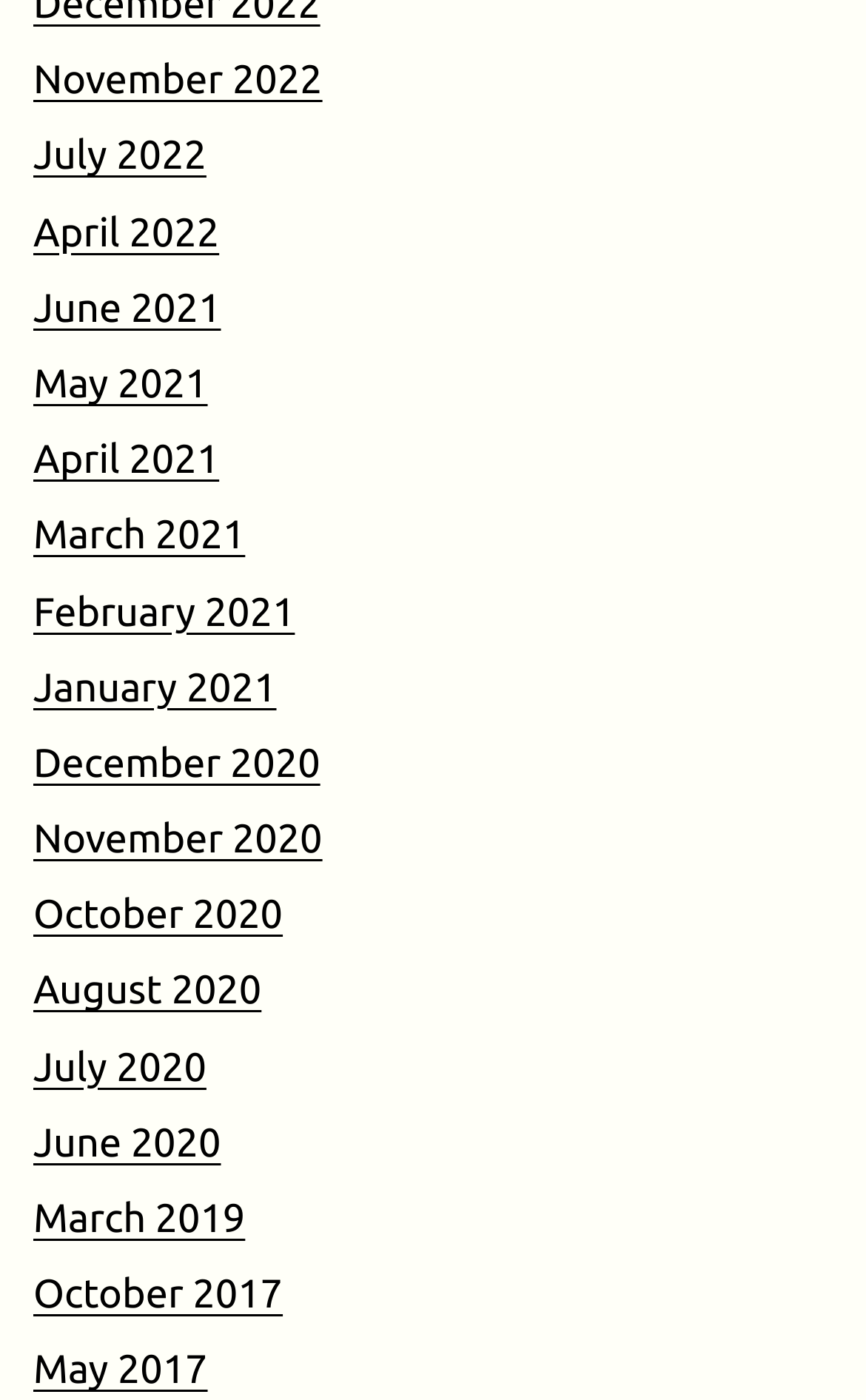How many links are from 2021?
Please provide a comprehensive and detailed answer to the question.

I counted the number of link elements with text content containing the year '2021' and found that there are 5 links from 2021.